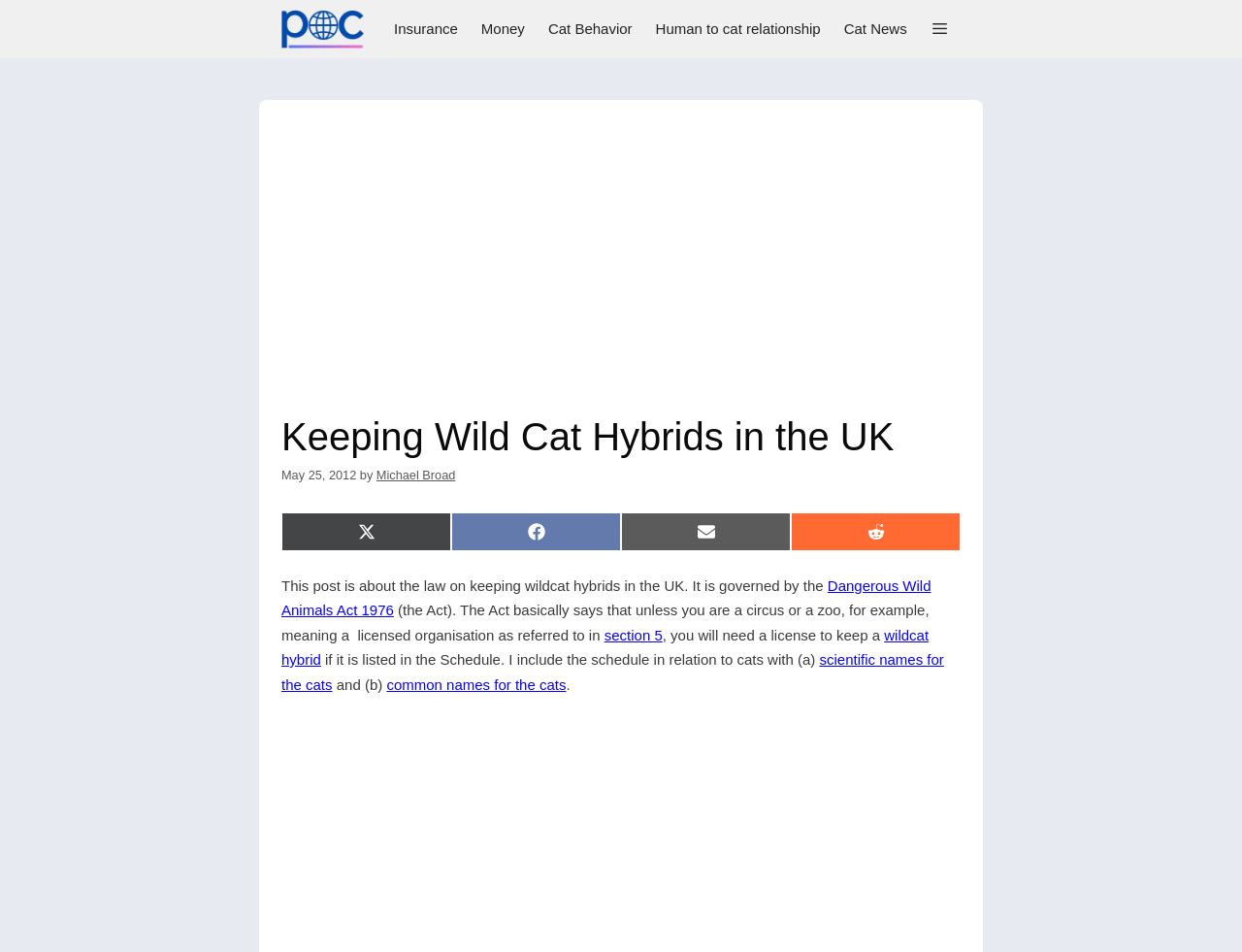Please give the bounding box coordinates of the area that should be clicked to fulfill the following instruction: "Click on the 'Cat Behavior' link". The coordinates should be in the format of four float numbers from 0 to 1, i.e., [left, top, right, bottom].

[0.432, 0.0, 0.518, 0.061]